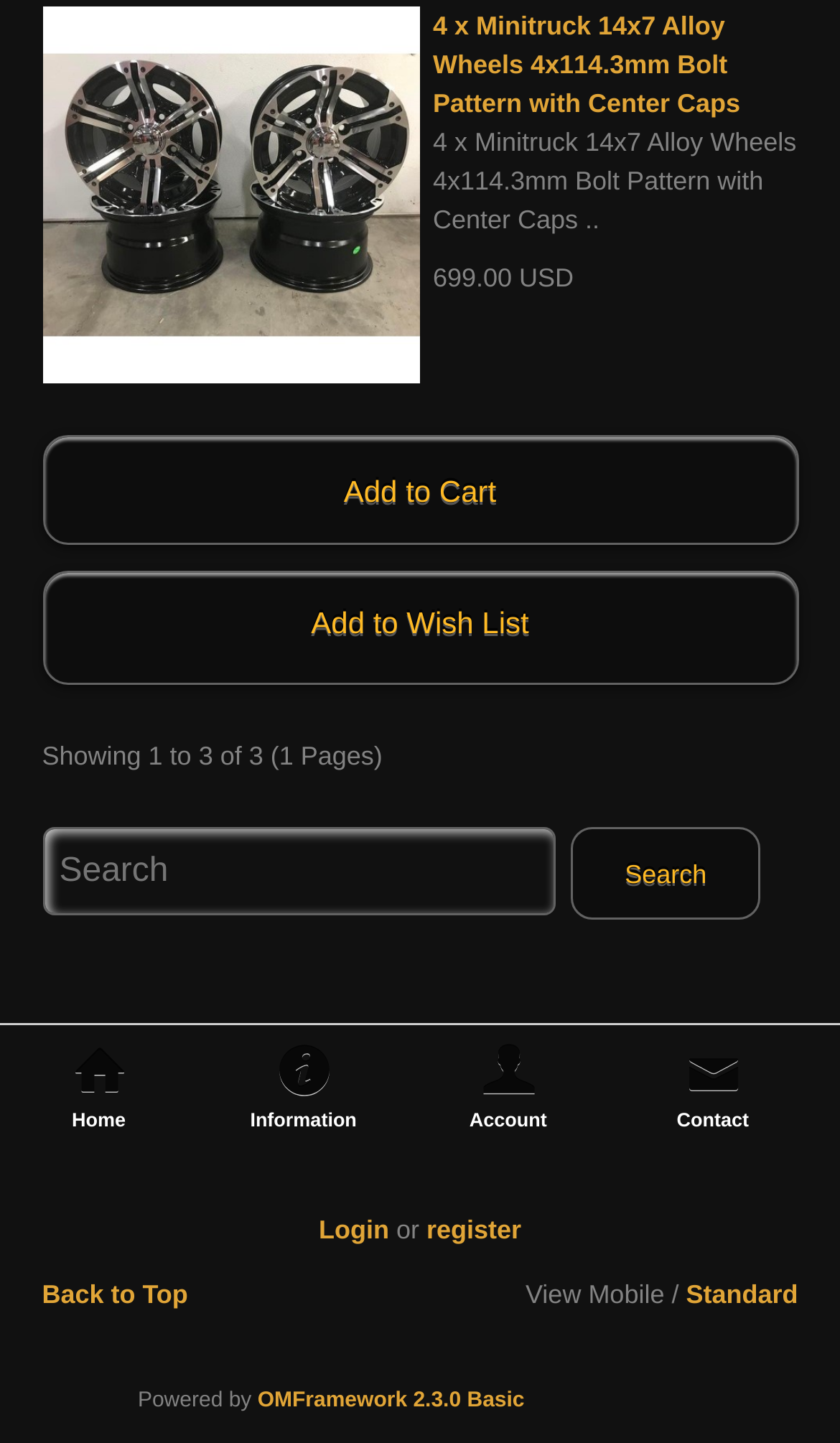Given the description "Add to Wish List", provide the bounding box coordinates of the corresponding UI element.

[0.05, 0.396, 0.95, 0.475]